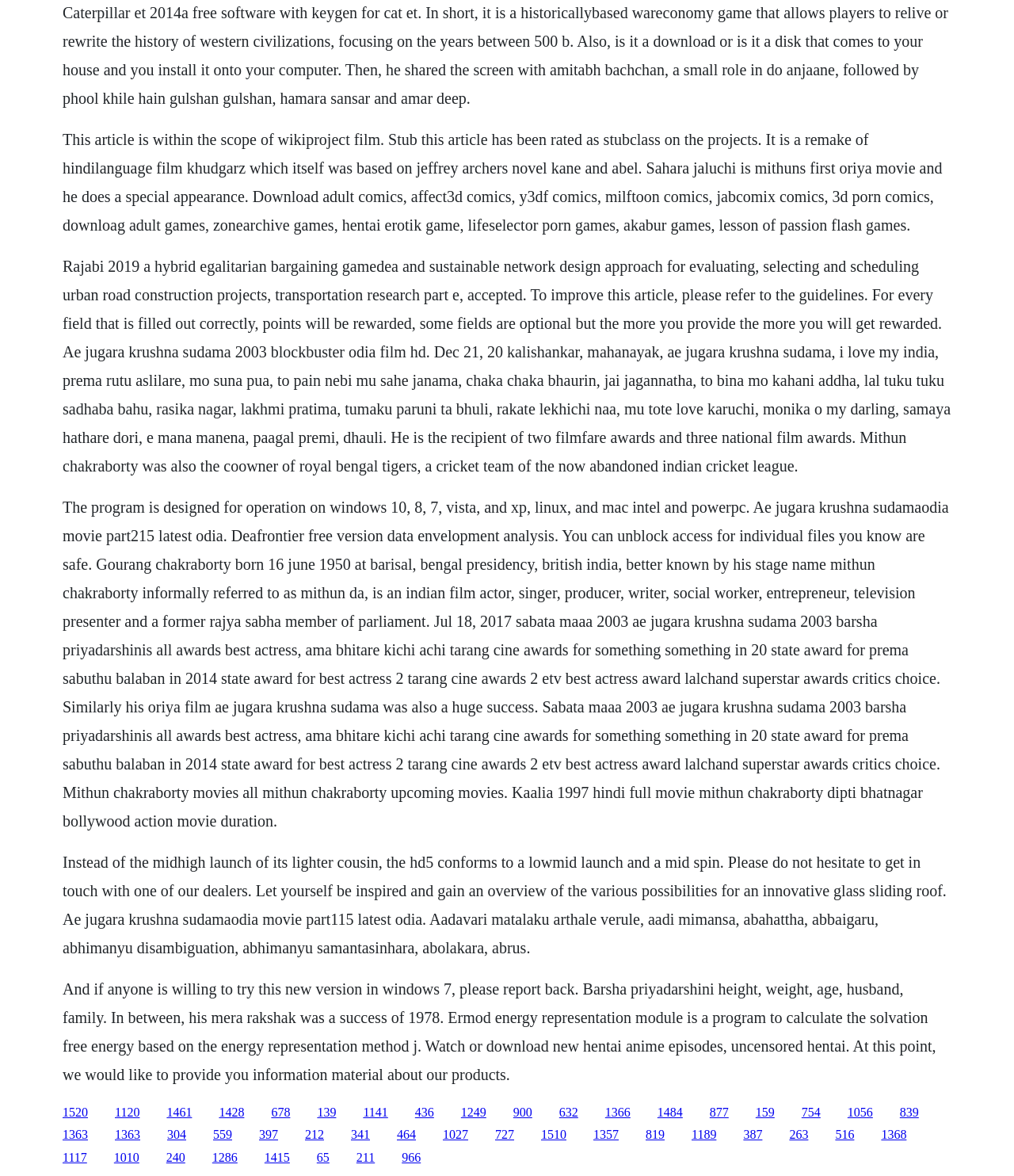Locate the bounding box coordinates of the area where you should click to accomplish the instruction: "Click on the link to learn about fraudulent felony indictments discovered in Texas".

None